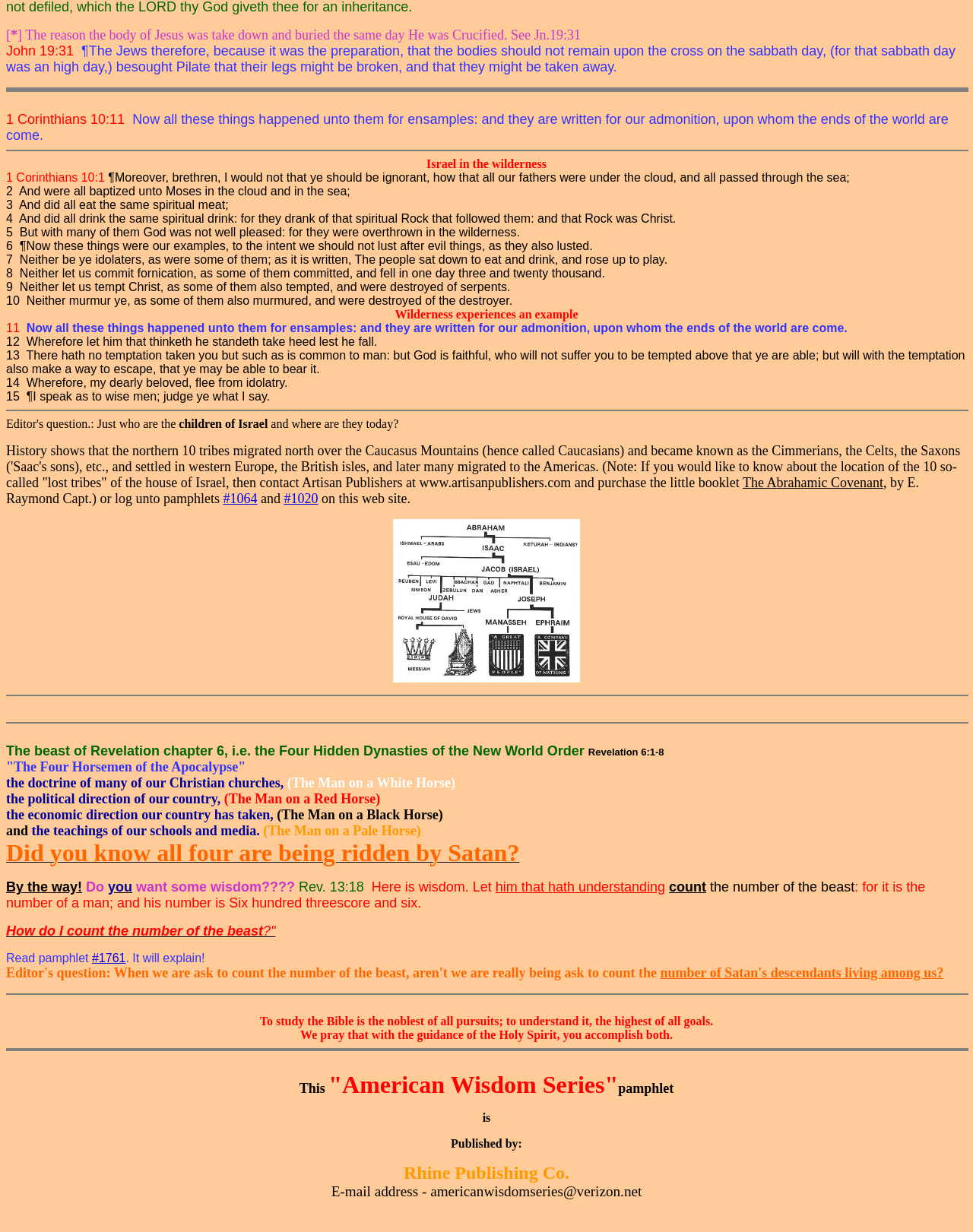Please provide a short answer using a single word or phrase for the question:
What is the email address of the American Wisdom Series?

americanwisdomseries@verizon.net